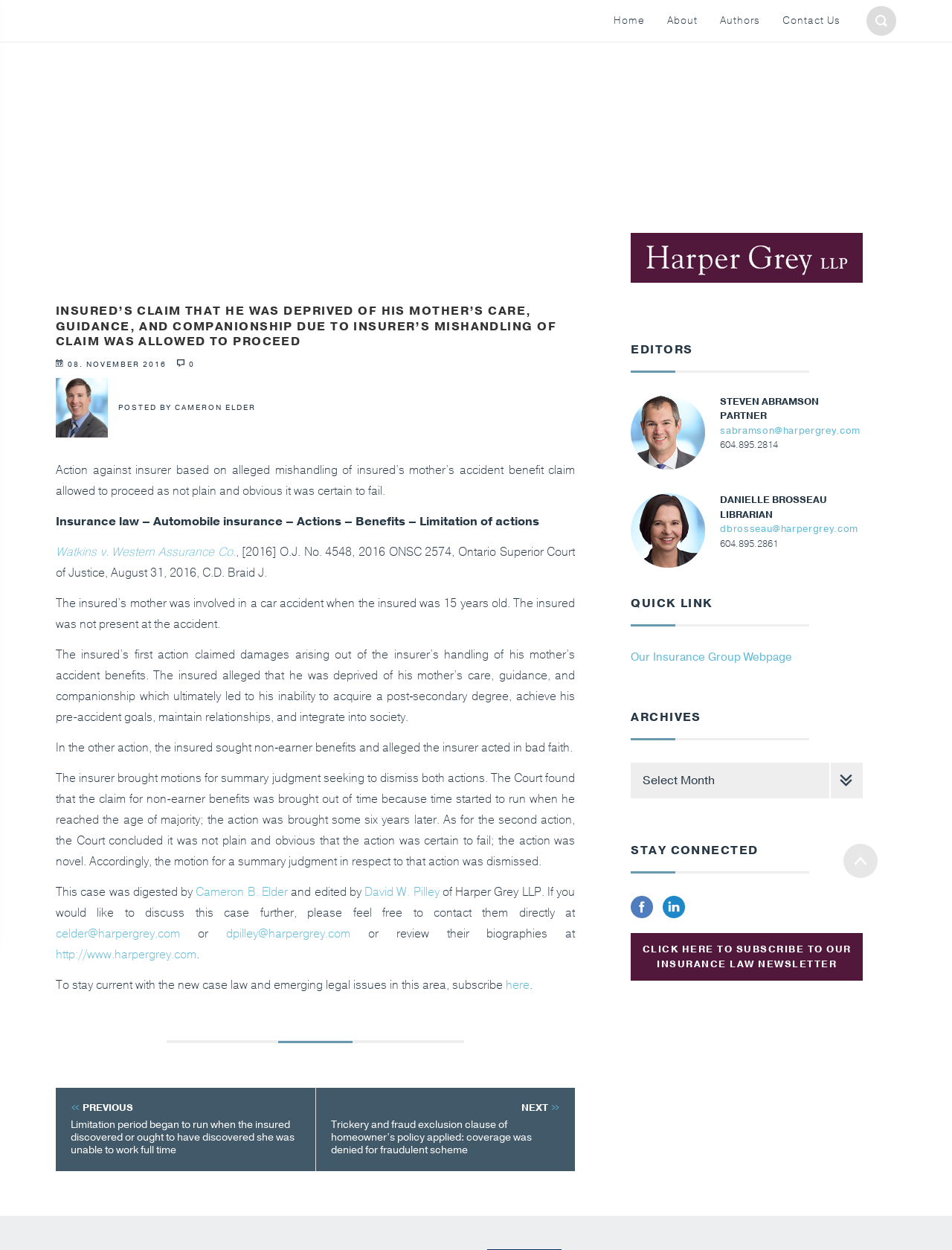What is the title of the article?
Refer to the screenshot and deliver a thorough answer to the question presented.

I found the title of the article by looking at the heading element with the text 'INSURED’S CLAIM THAT HE WAS DEPRIVED OF HIS MOTHER’S CARE, GUIDANCE, AND COMPANIONSHIP DUE TO INSURER’S MISHANDLING OF CLAIM WAS ALLOWED TO PROCEED' which is located at the top of the main content area.